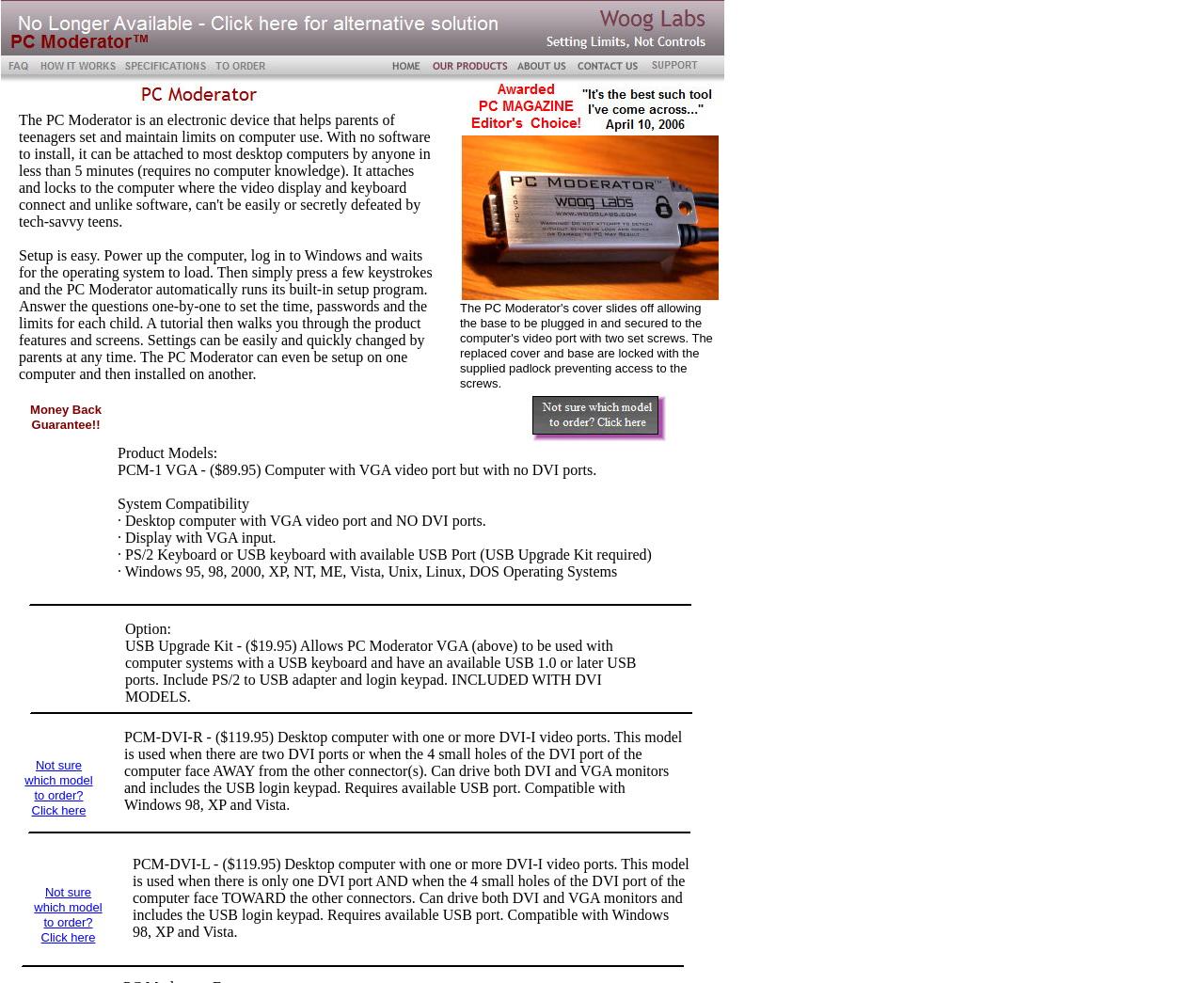What is the purpose of the PC Moderator?
Can you offer a detailed and complete answer to this question?

The PC Moderator is designed to help parents of teenagers set and maintain limits on computer use, allowing them to control the amount of time their children spend on the computer.